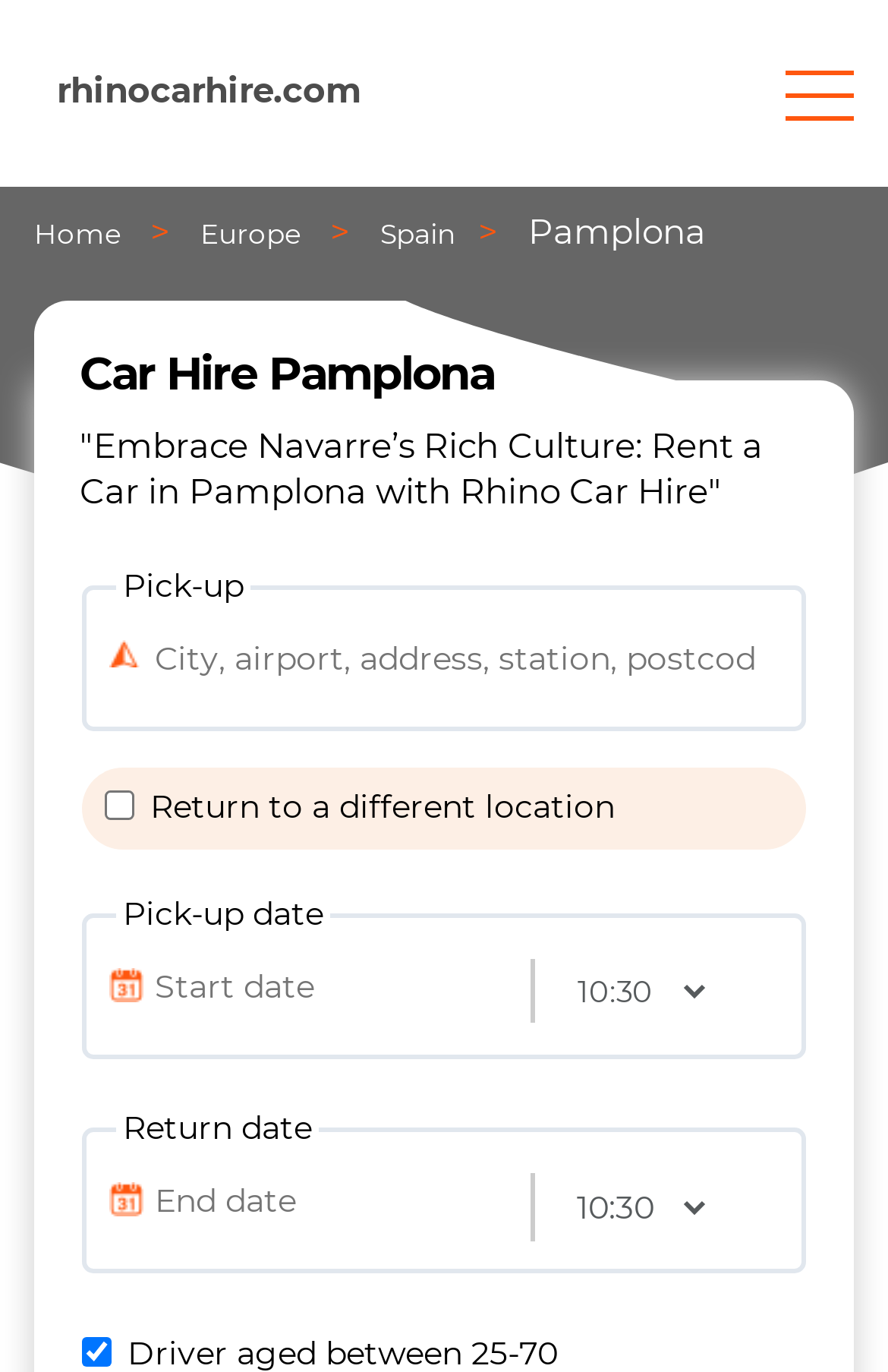Find the bounding box coordinates corresponding to the UI element with the description: "title="Follow us on Instagram"". The coordinates should be formatted as [left, top, right, bottom], with values as floats between 0 and 1.

None